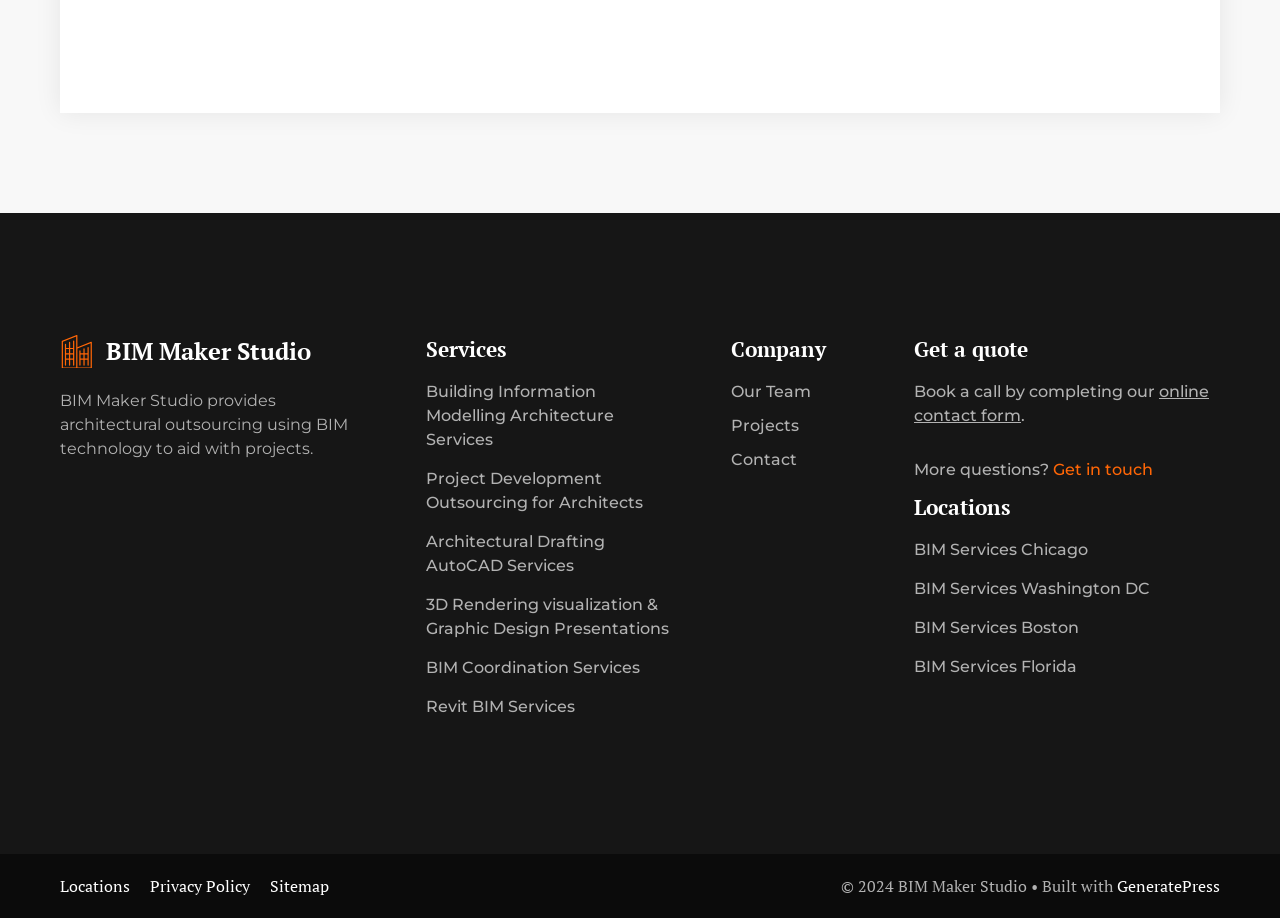Pinpoint the bounding box coordinates of the area that should be clicked to complete the following instruction: "Check the privacy policy". The coordinates must be given as four float numbers between 0 and 1, i.e., [left, top, right, bottom].

[0.117, 0.954, 0.195, 0.978]